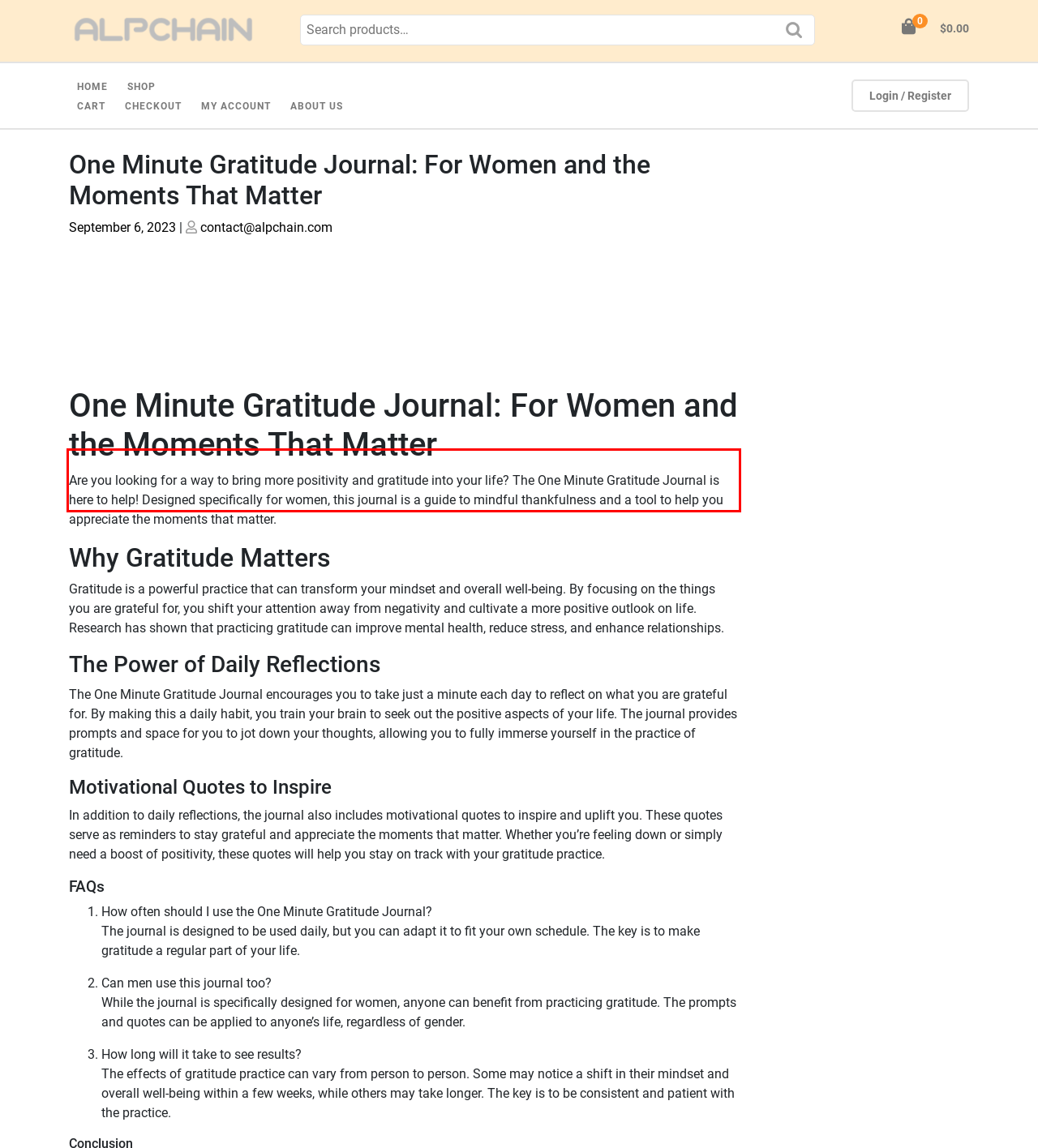With the provided screenshot of a webpage, locate the red bounding box and perform OCR to extract the text content inside it.

Are you looking for a way to bring more positivity and gratitude into your life? The One Minute Gratitude Journal is here to help! Designed specifically for women, this journal is a guide to mindful thankfulness and a tool to help you appreciate the moments that matter.